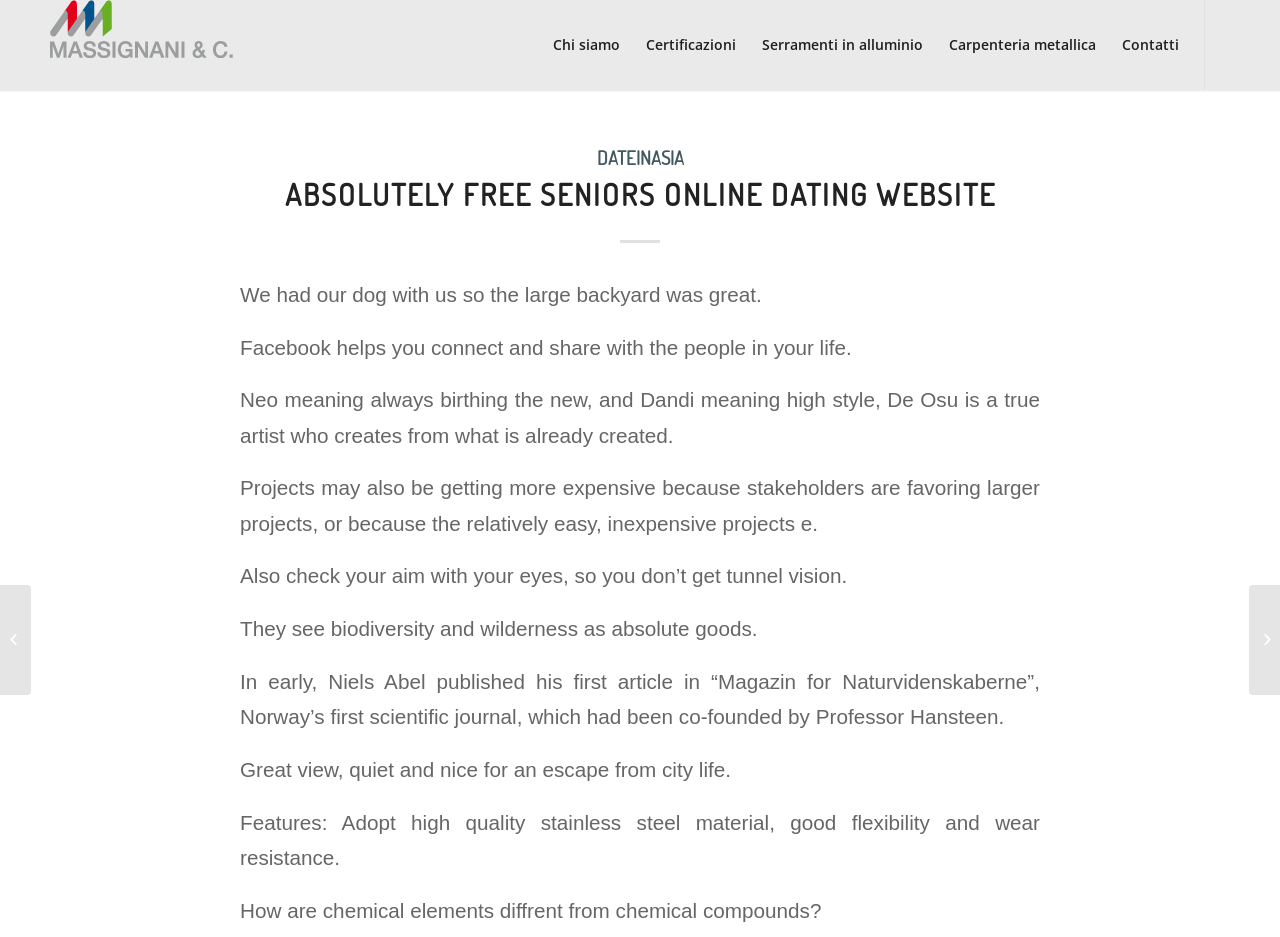Provide the bounding box coordinates of the area you need to click to execute the following instruction: "Explore aluminum window frames".

[0.585, 0.0, 0.731, 0.096]